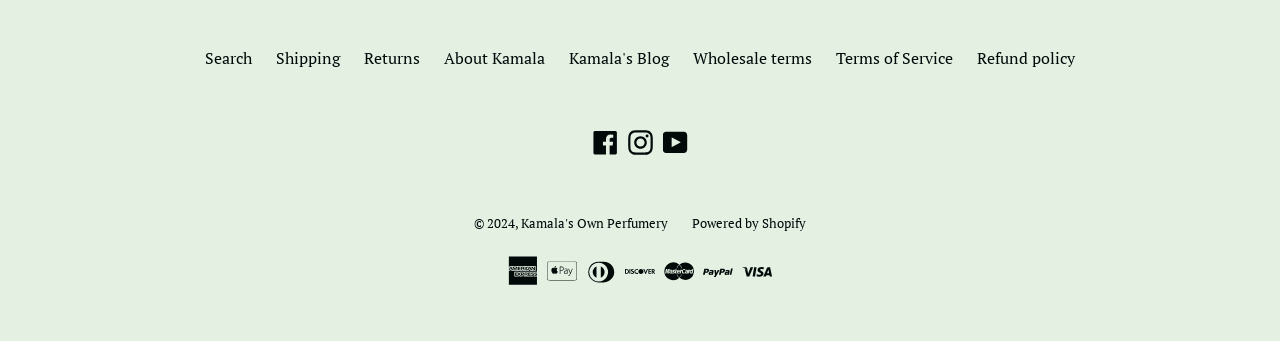Locate the UI element that matches the description Wholesale terms in the webpage screenshot. Return the bounding box coordinates in the format (top-left x, top-left y, bottom-right x, bottom-right y), with values ranging from 0 to 1.

[0.541, 0.138, 0.634, 0.203]